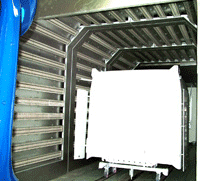Provide a single word or phrase answer to the question: 
What is the color of the protective feature?

Blue